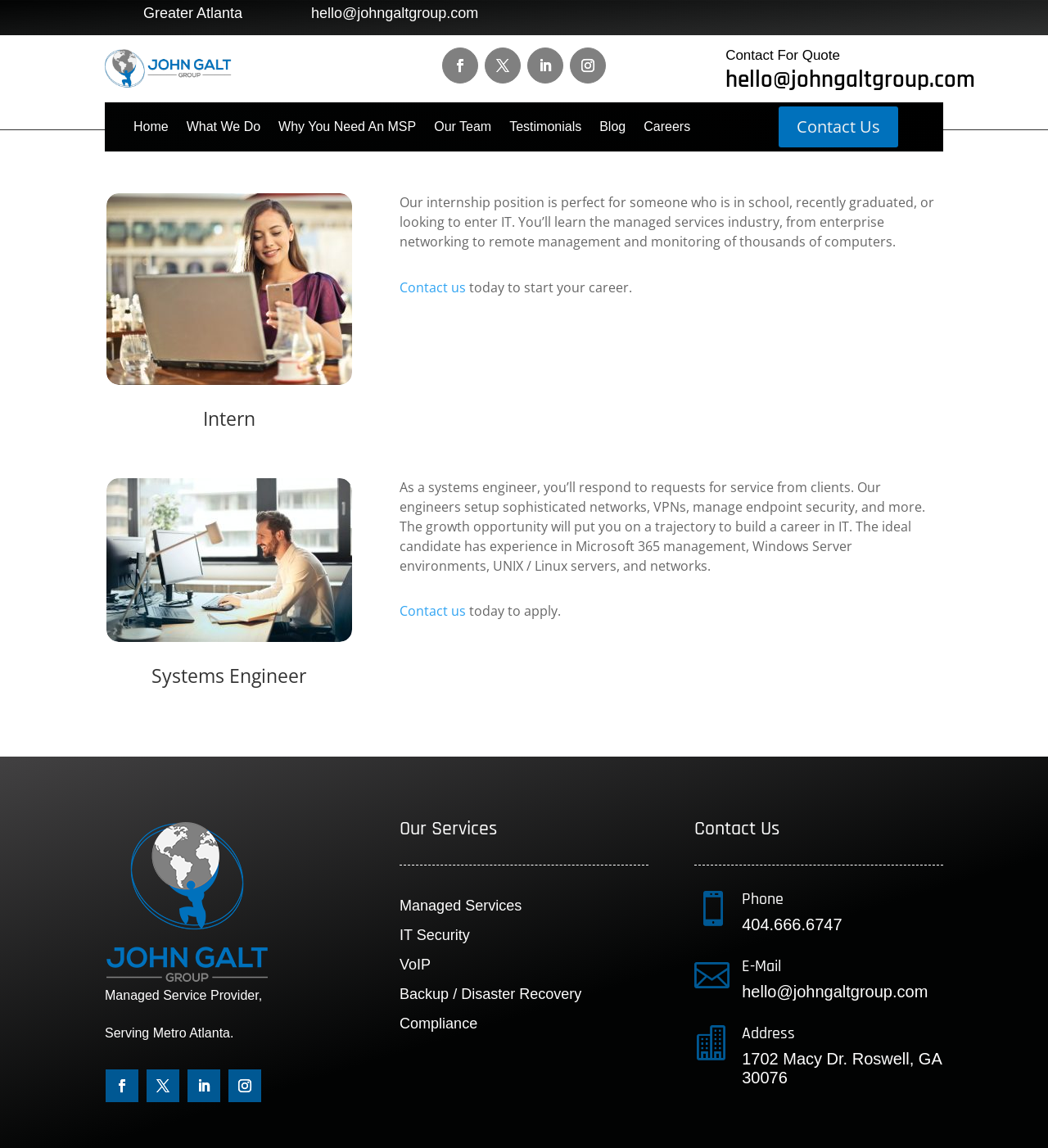Pinpoint the bounding box coordinates of the clickable element needed to complete the instruction: "Contact for a quote". The coordinates should be provided as four float numbers between 0 and 1: [left, top, right, bottom].

[0.692, 0.042, 0.931, 0.061]